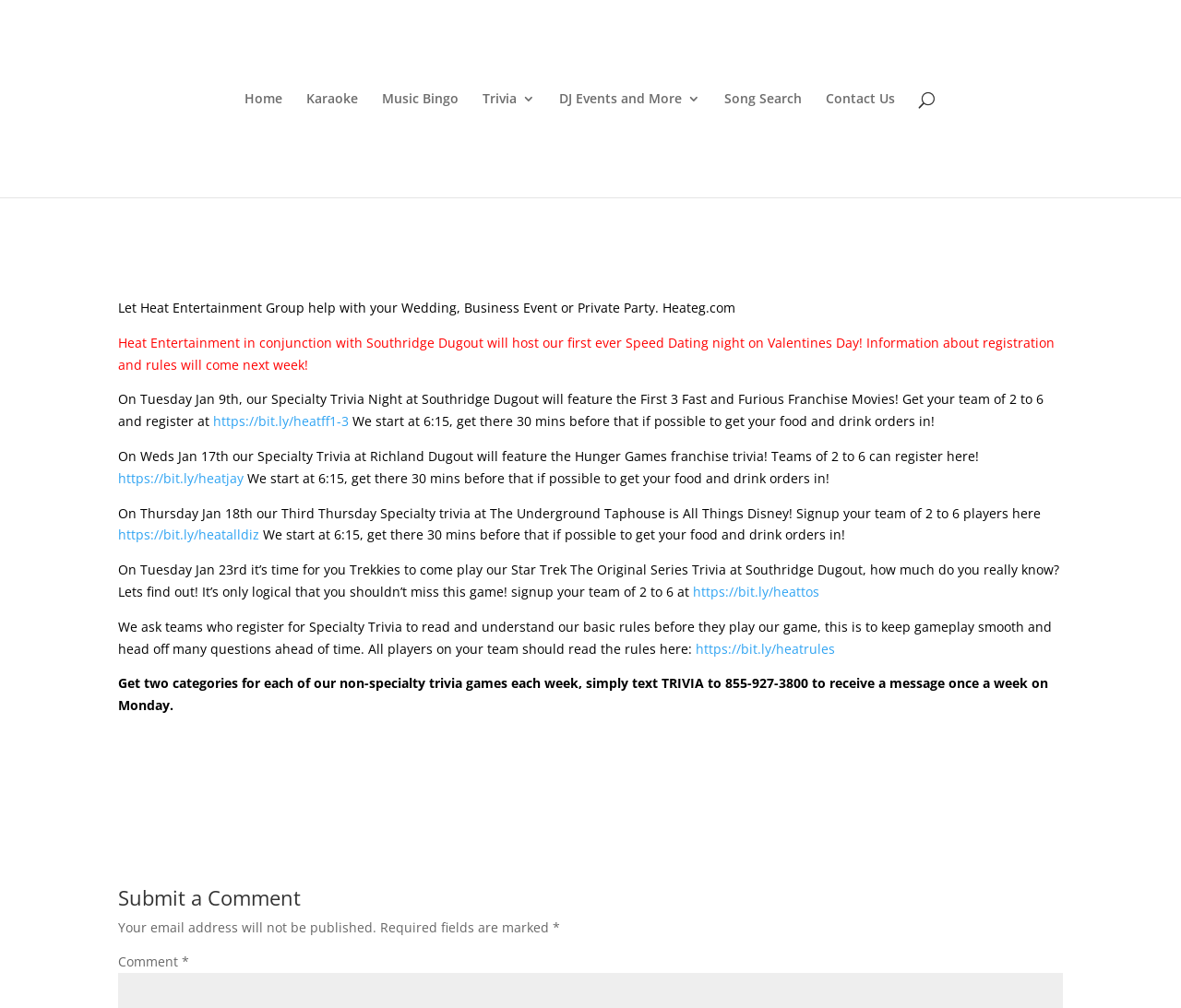Using the image as a reference, answer the following question in as much detail as possible:
What is the name of the entertainment group?

The name of the entertainment group can be found in the heading 'Heat Calendar for Week of 1-9-24 No Categories' and also in the static text 'Let Heat Entertainment Group help with your Wedding, Business Event or Private Party.'